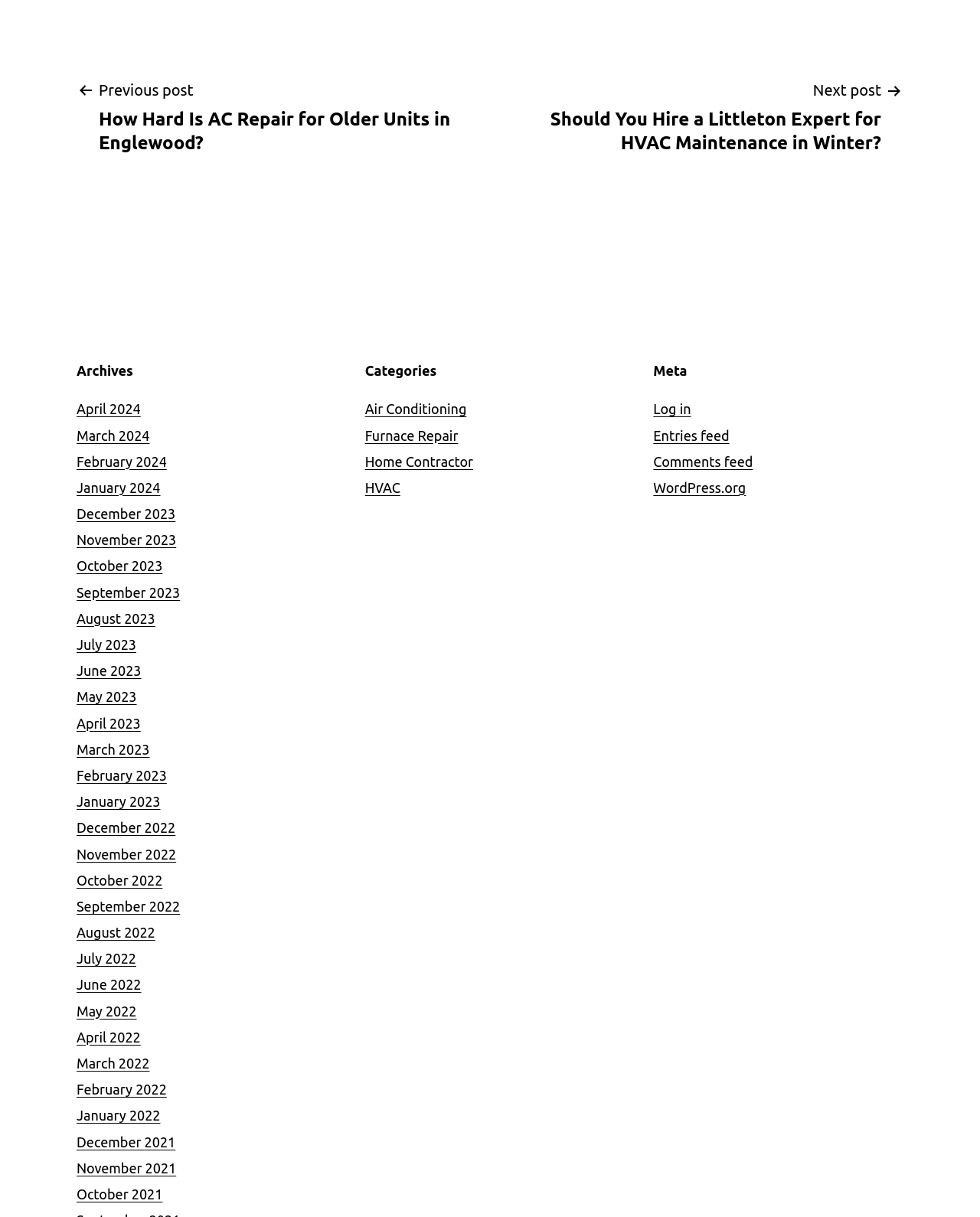What is the title of the navigation section?
Ensure your answer is thorough and detailed.

The navigation section is located at the top of the webpage, and its title is 'Posts', which is indicated by the heading element with the text 'Post navigation'.